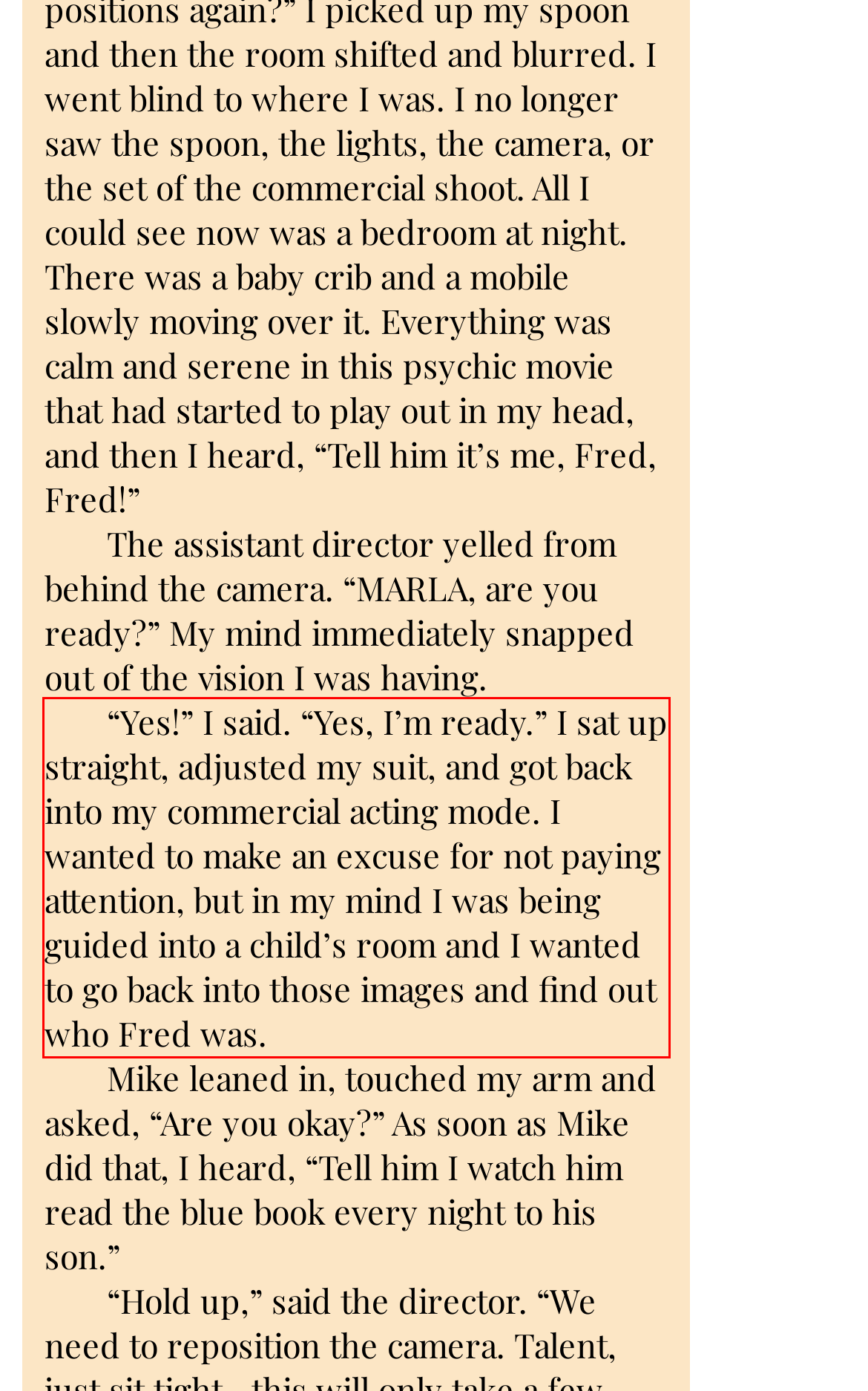Please examine the webpage screenshot and extract the text within the red bounding box using OCR.

“Yes!” I said. “Yes, I’m ready.” I sat up straight, adjusted my suit, and got back into my commercial acting mode. I wanted to make an excuse for not paying attention, but in my mind I was being guided into a child’s room and I wanted to go back into those images and find out who Fred was.